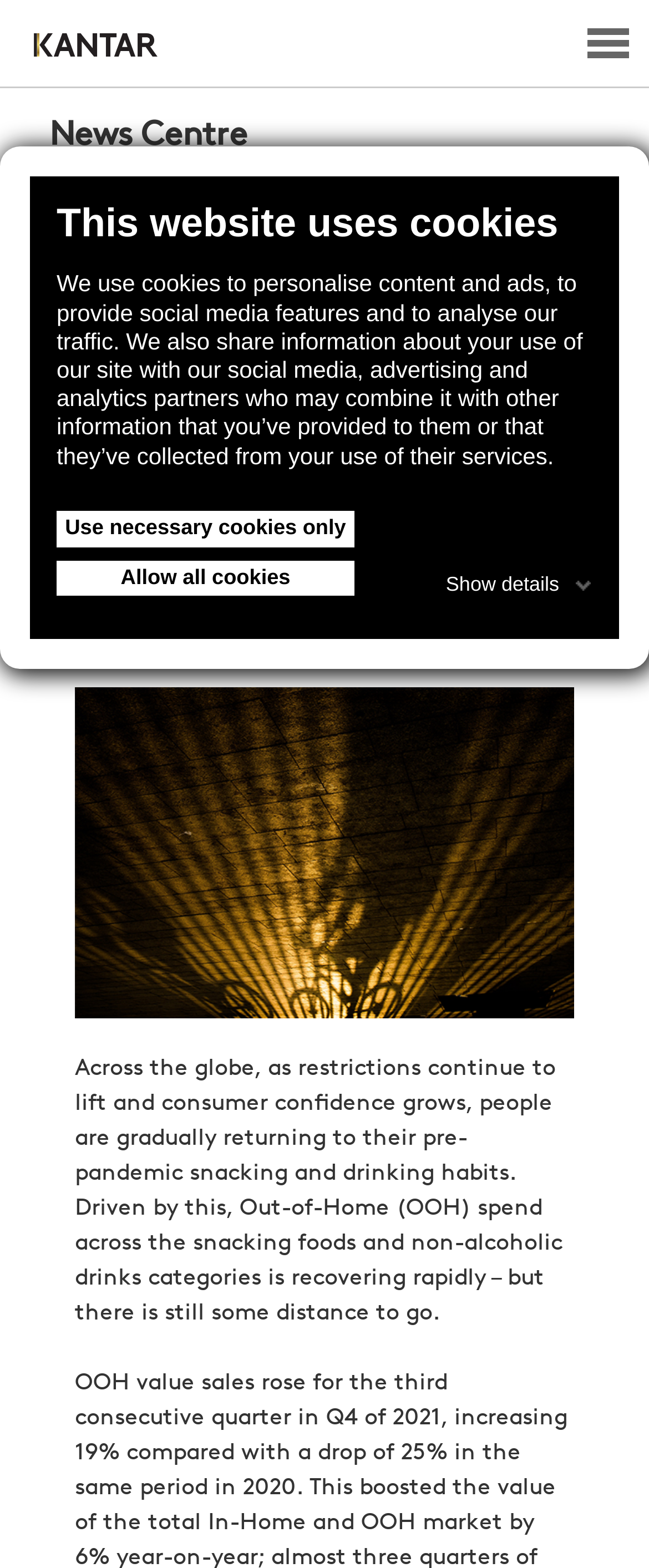What is the name of the company?
Refer to the image and give a detailed answer to the question.

The name of the company can be found in the top-left corner of the webpage, where it says 'Kantar' in a heading element, and also has a corresponding image with the same name.